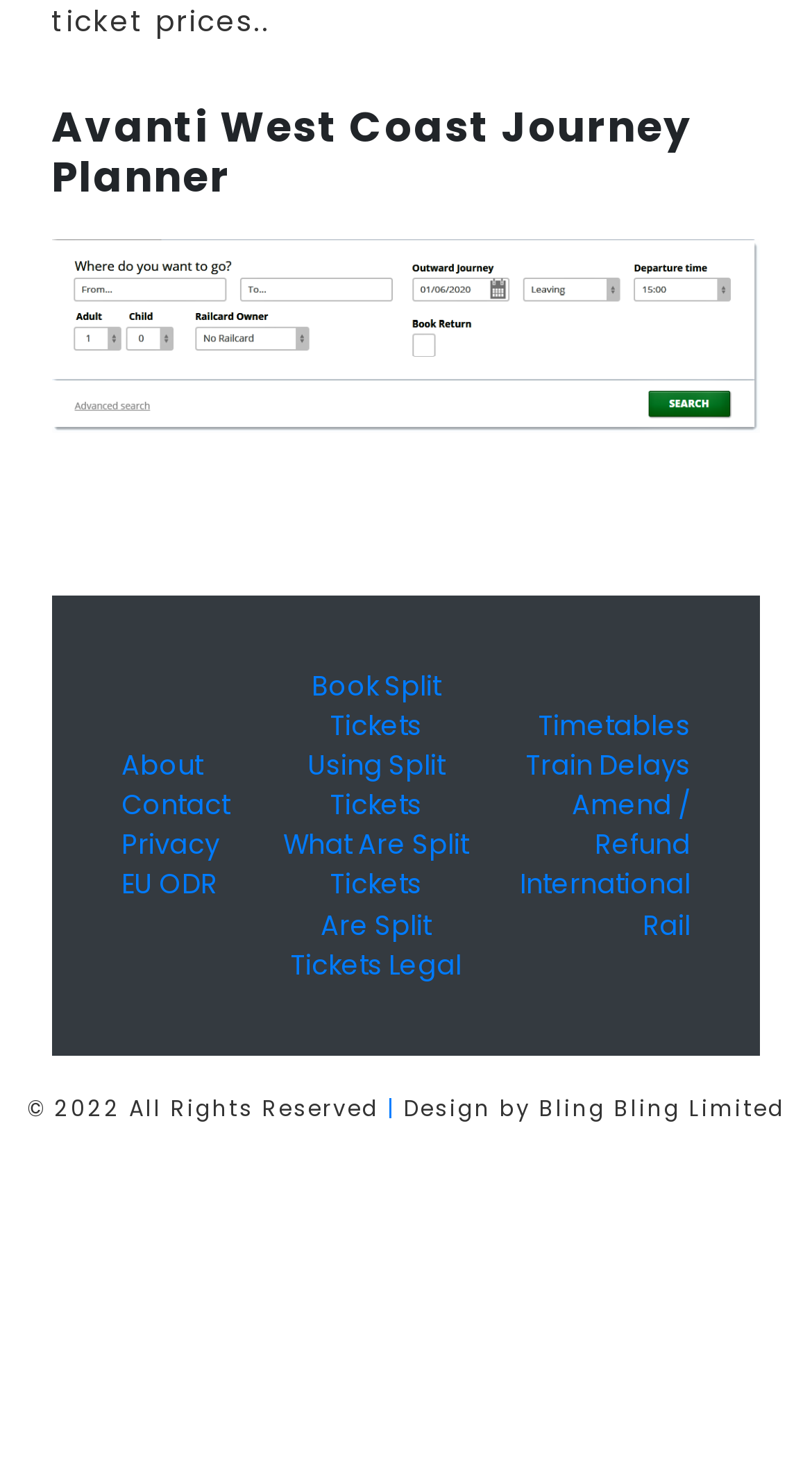Respond to the question below with a single word or phrase:
What is the copyright year?

2022